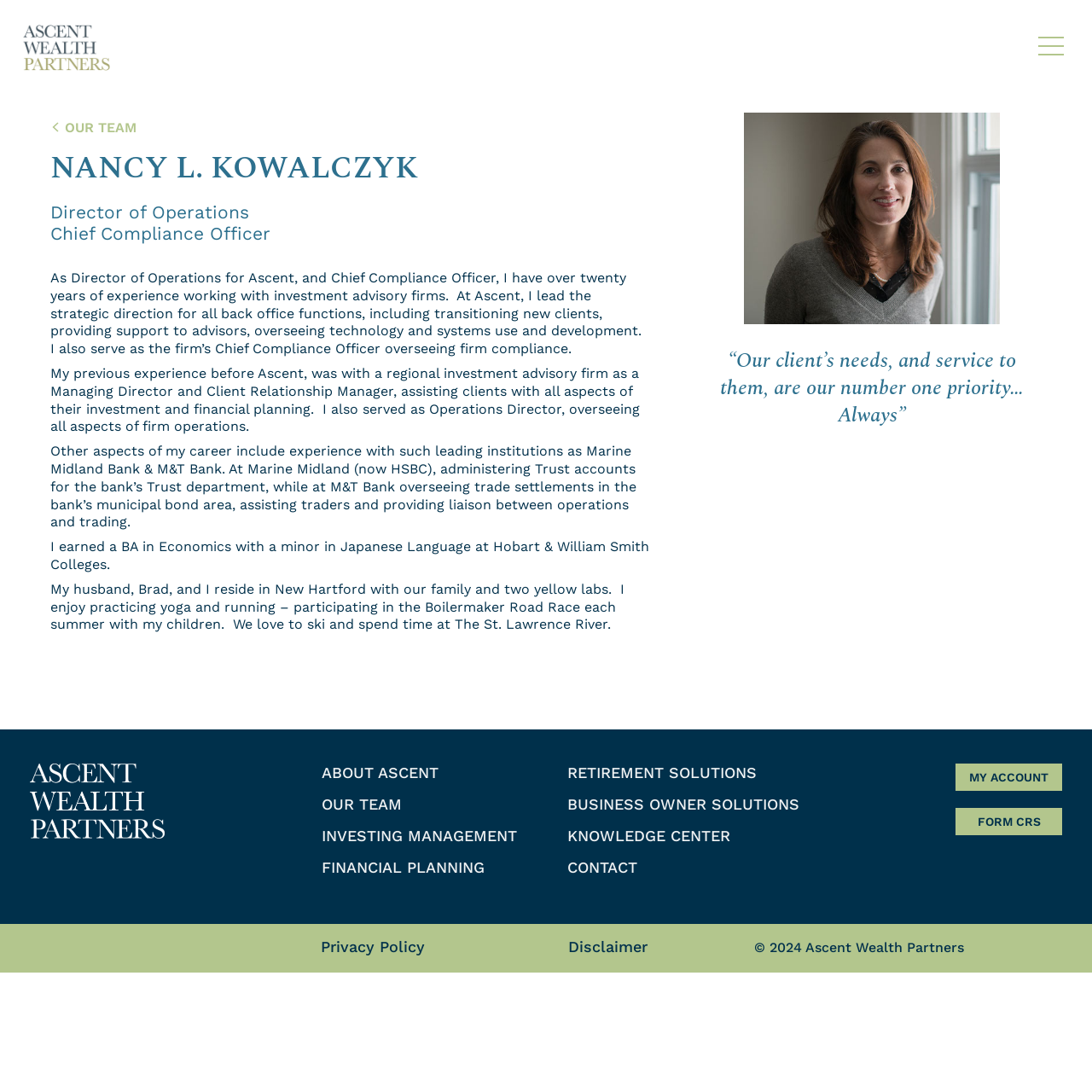Find the bounding box coordinates of the clickable region needed to perform the following instruction: "Read 'Latest: How Can Advanced Technology Help in Addiction Recovery?'". The coordinates should be provided as four float numbers between 0 and 1, i.e., [left, top, right, bottom].

None